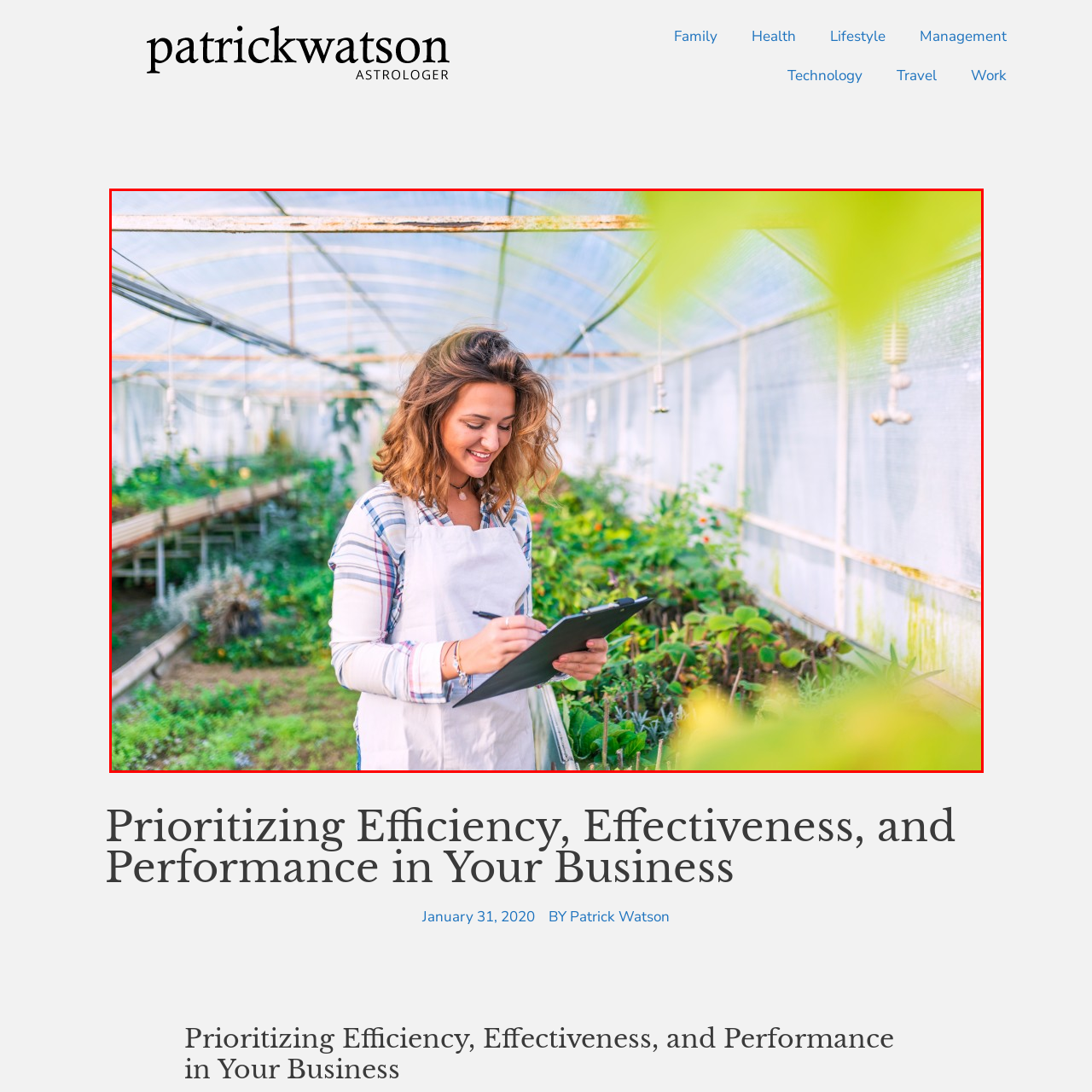Describe fully the image that is contained within the red bounding box.

In a vibrant greenhouse filled with various plants and greenery, a young woman with curly hair and a warm smile is actively engaged in her work. Dressed in a white apron over a casual plaid shirt, she stands amidst rows of lush foliage, holding a clipboard with a pen in her right hand. The natural light filters through the transparent roof of the greenhouse, illuminating her focused expression as she takes notes. This scene captures the essence of agricultural dedication and the joy of nurturing plants, reflecting a harmonious connection between nature and the work involved in gardening or plant care.